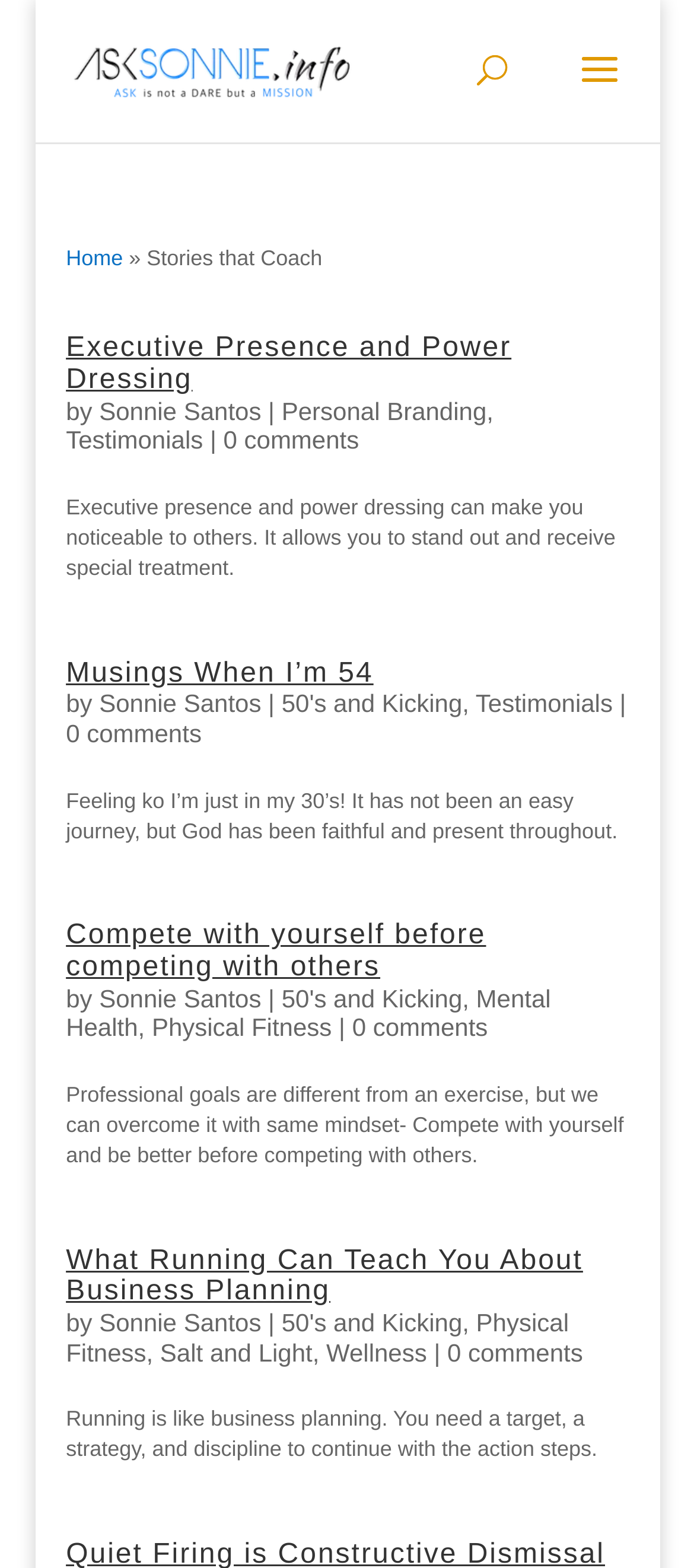Identify the bounding box coordinates of the specific part of the webpage to click to complete this instruction: "search for something".

[0.5, 0.0, 0.905, 0.001]